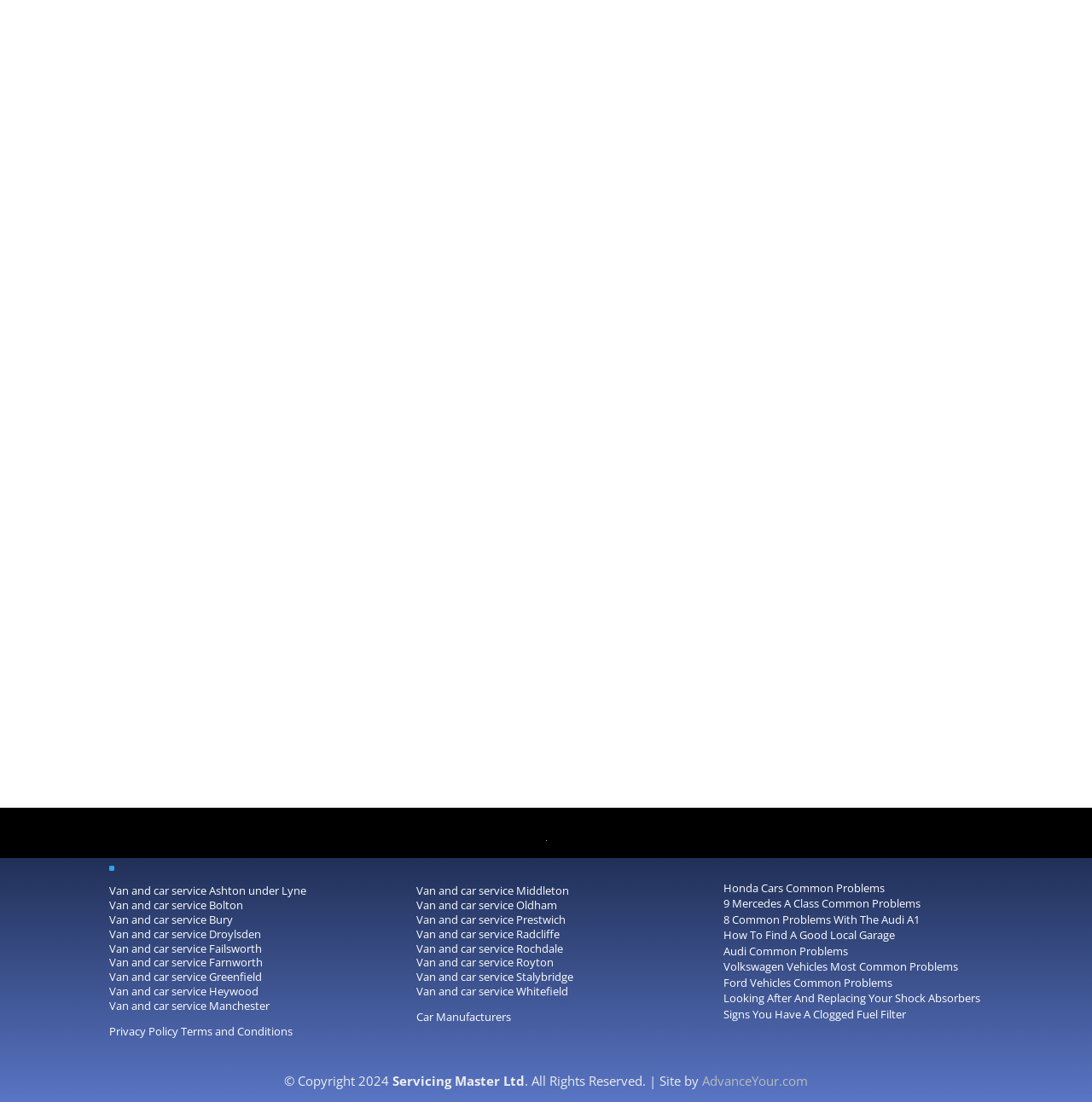What is the name of the company that designed this website?
Please provide a detailed answer to the question.

The website footer mentions 'Site by AdvanceYour.com', indicating that AdvanceYour.com is the company that designed this website.